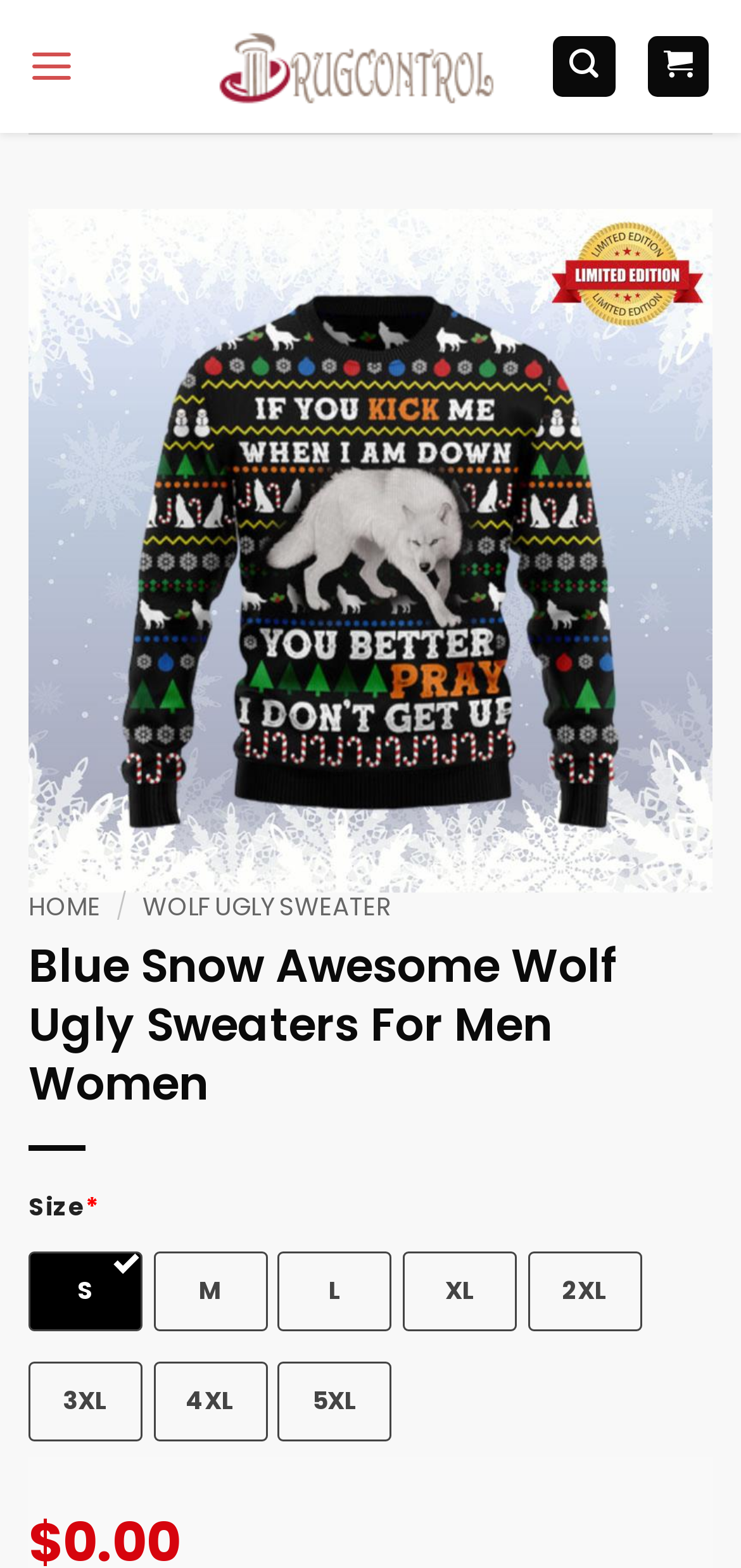What is the current price of the product?
Using the visual information, answer the question in a single word or phrase.

$0.00